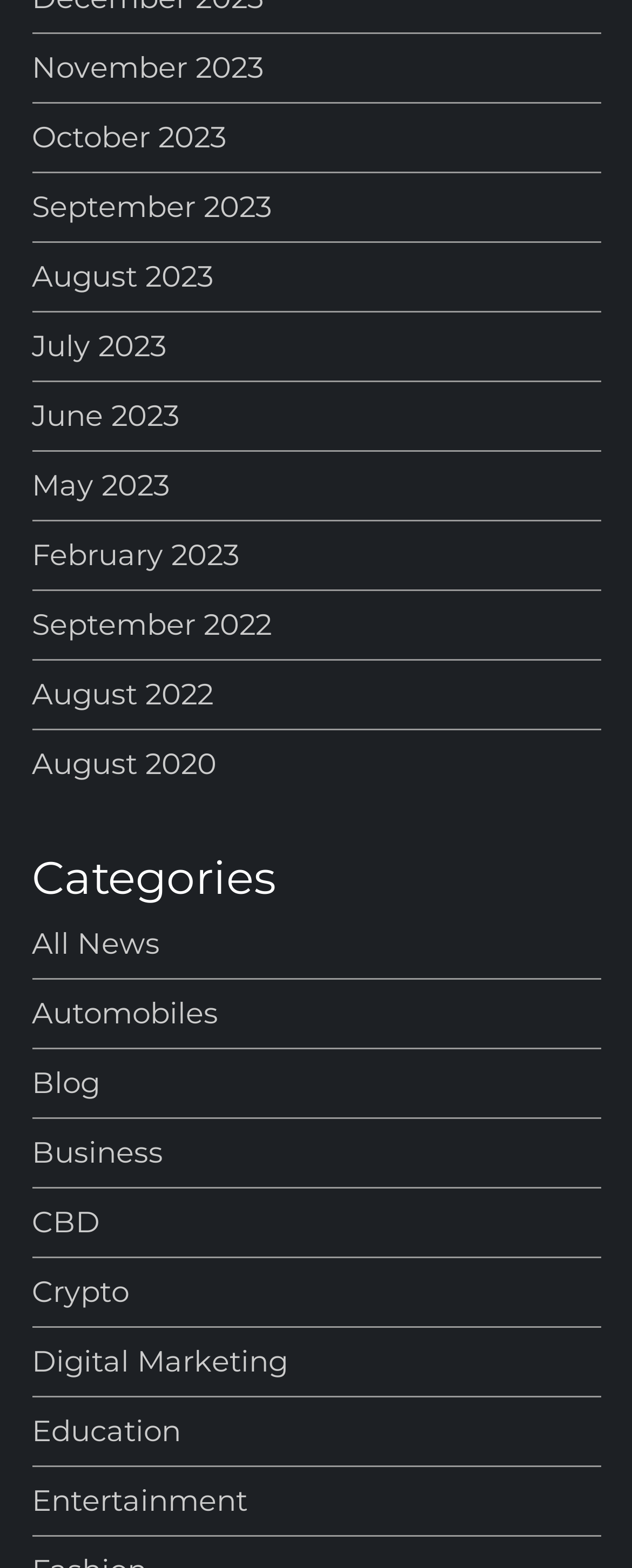What is the position of the 'Categories' heading on the webpage?
Please use the image to provide an in-depth answer to the question.

I analyzed the y-coordinate values of the elements on the webpage and found that the 'Categories' heading has a y-coordinate value of 0.54, which is roughly in the middle of the webpage. Therefore, the 'Categories' heading is positioned in the middle of the webpage.